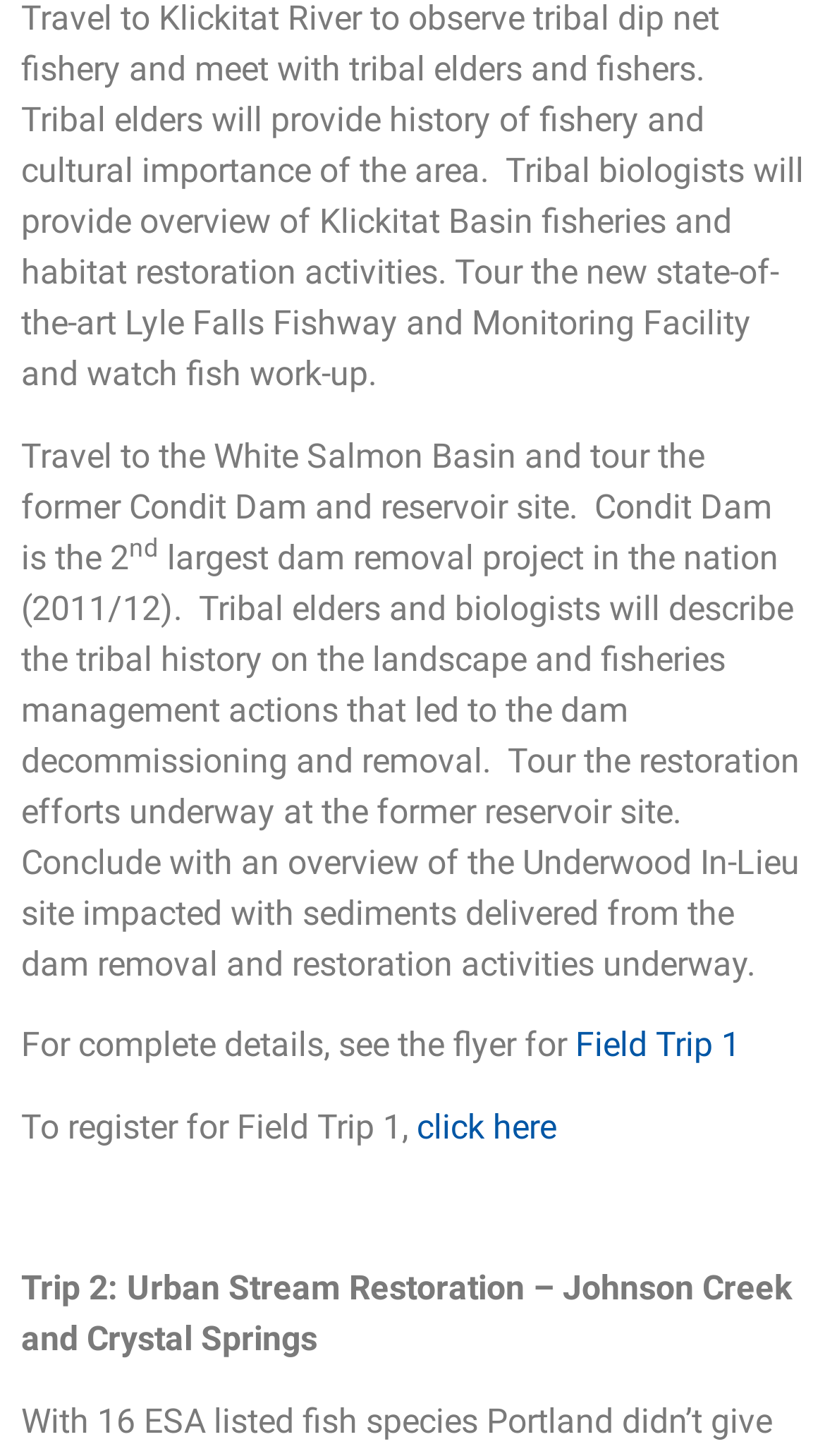Determine the bounding box coordinates for the UI element with the following description: "Field Trip 1". The coordinates should be four float numbers between 0 and 1, represented as [left, top, right, bottom].

[0.697, 0.704, 0.897, 0.731]